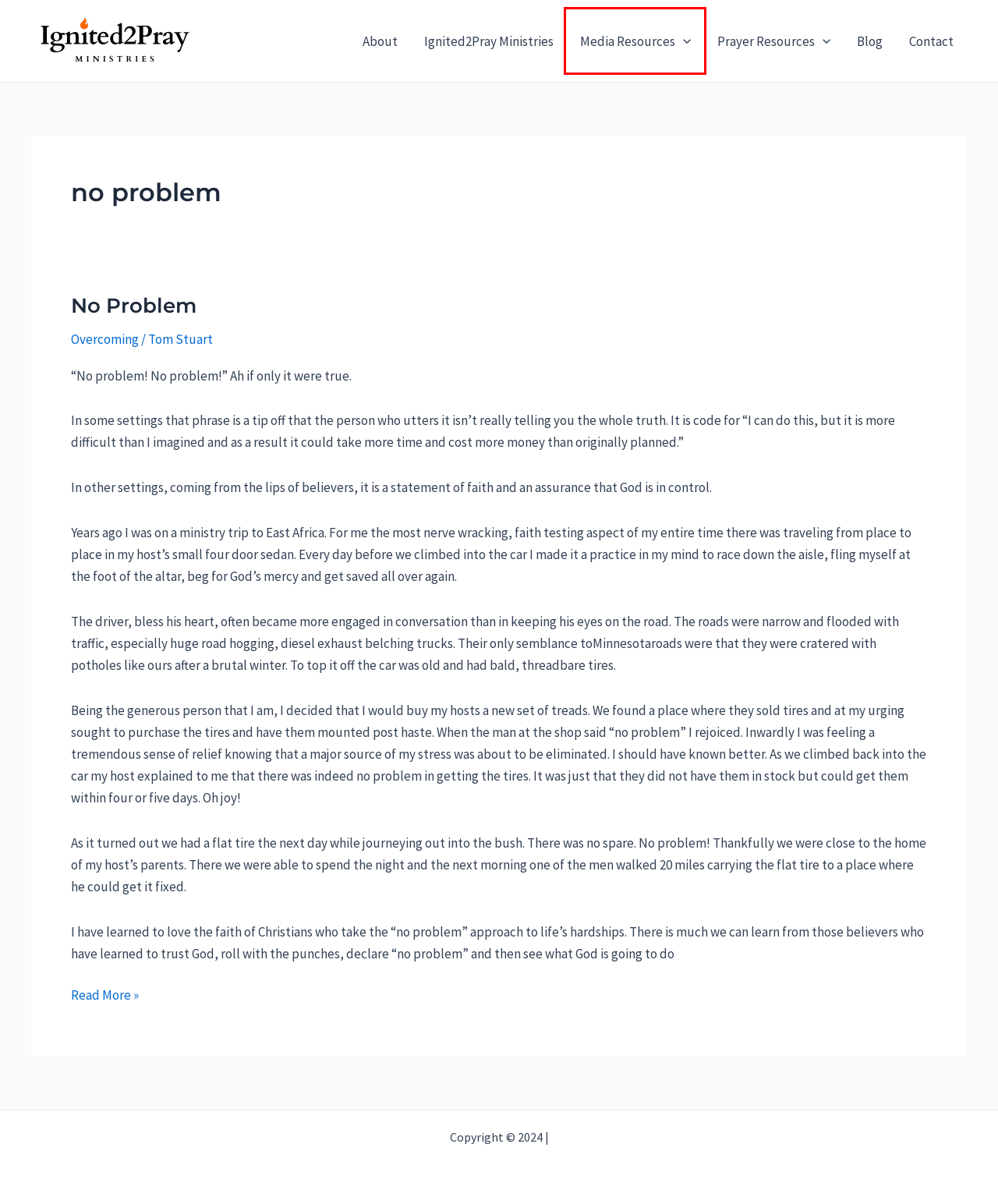You have a screenshot of a webpage with a red bounding box highlighting a UI element. Your task is to select the best webpage description that corresponds to the new webpage after clicking the element. Here are the descriptions:
A. Blog Archive New
B. Tom Stuart
C. Overcoming
D. Ignited2Pray Ministries
E. No Problem
F. Prayer Resources
G. Contact
H. Media Resources

H